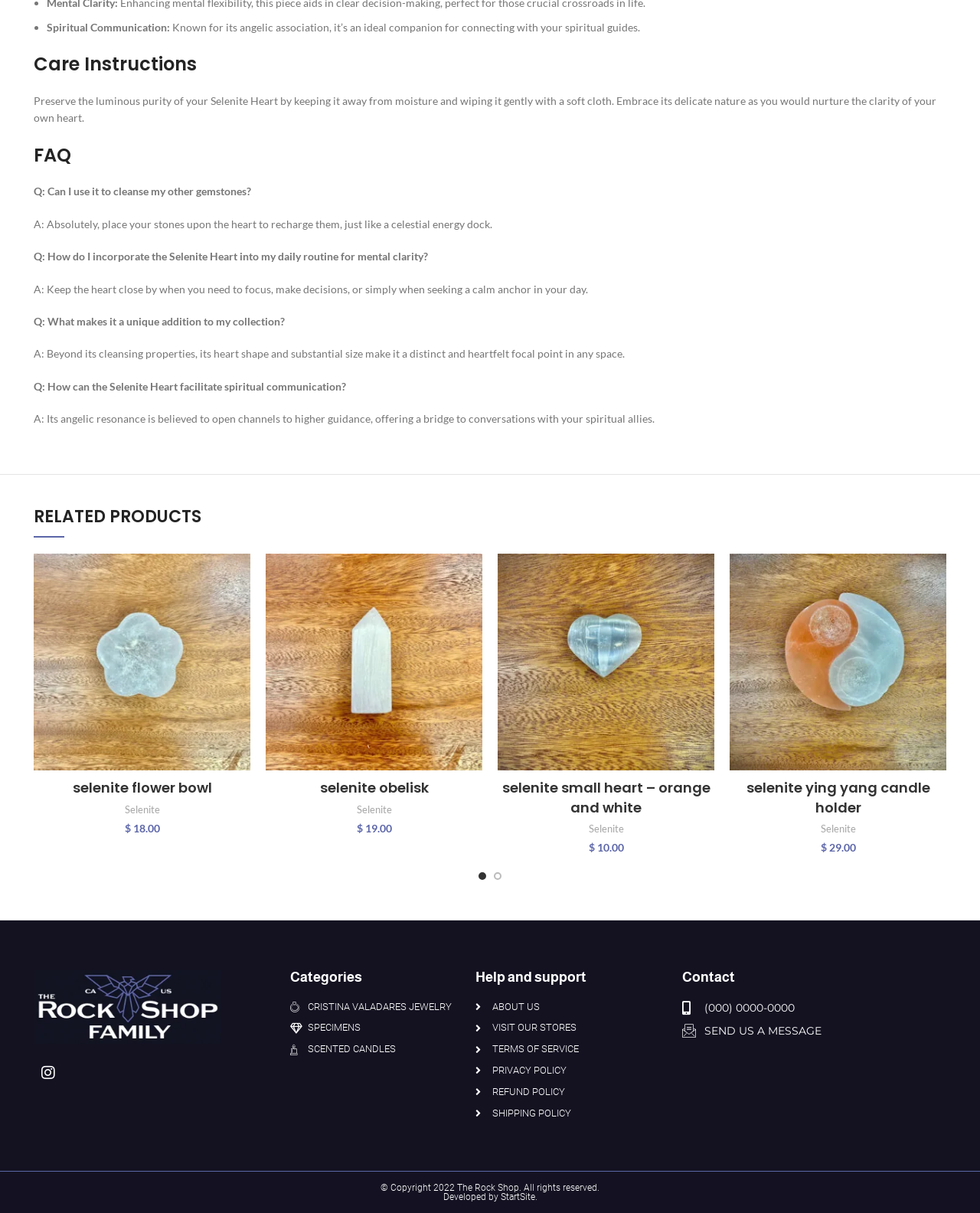Answer the question with a brief word or phrase:
What is the material of the Selenite Ying Yang Candle Holder?

Selenite